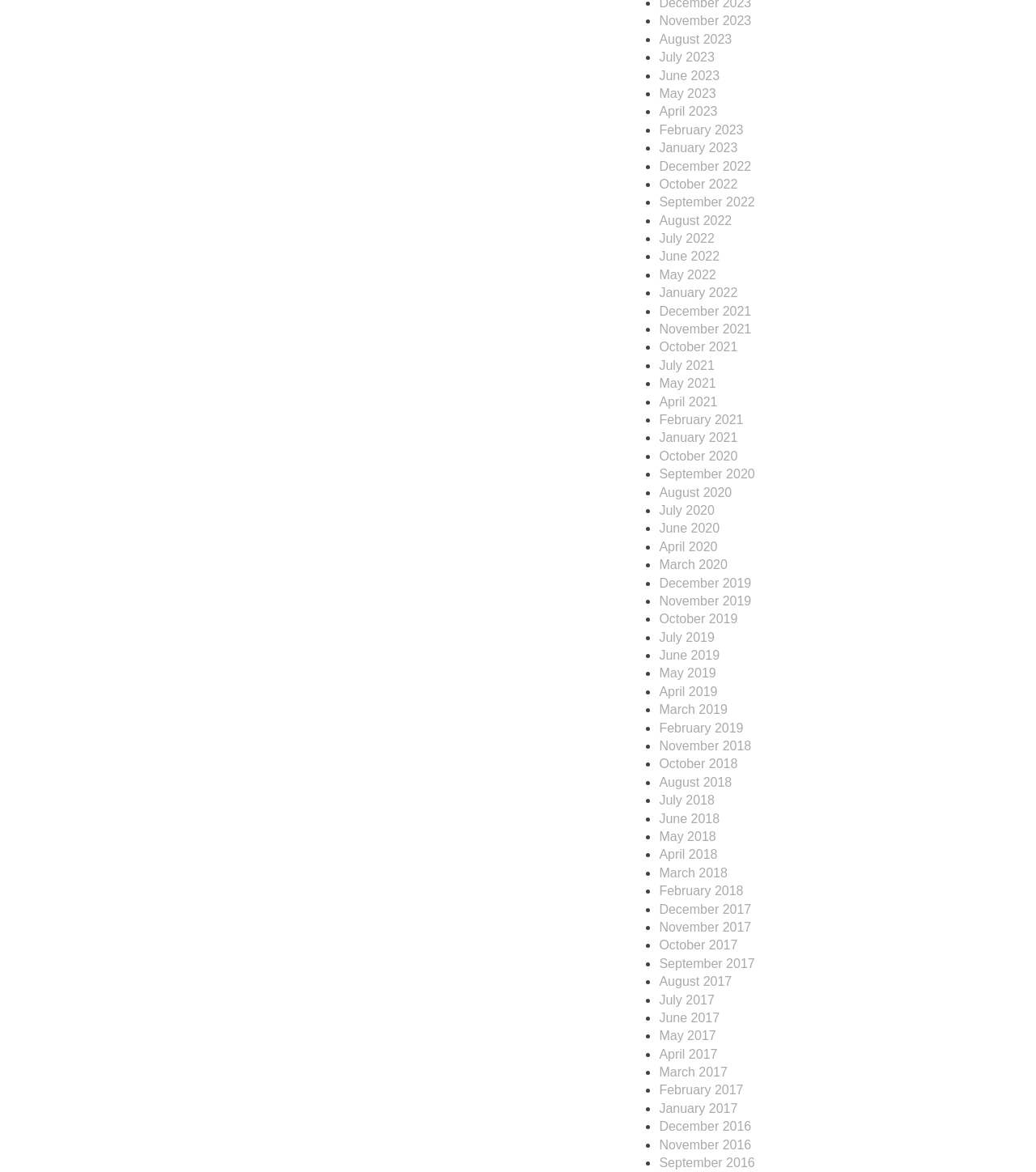What is the latest month listed on this webpage?
Please provide a single word or phrase as the answer based on the screenshot.

November 2023